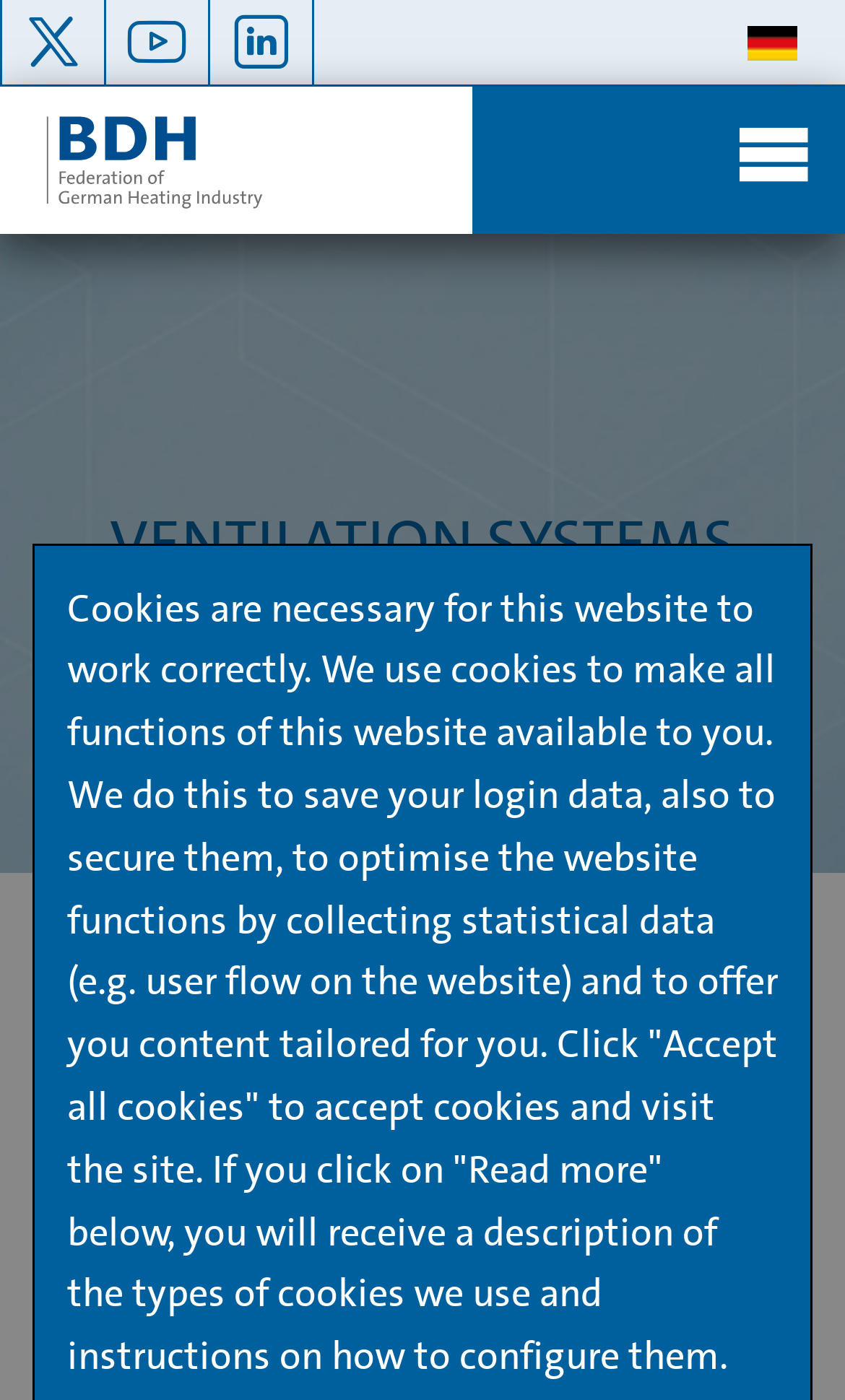What is the focus of the webpage?
Provide a one-word or short-phrase answer based on the image.

Ventilation systems